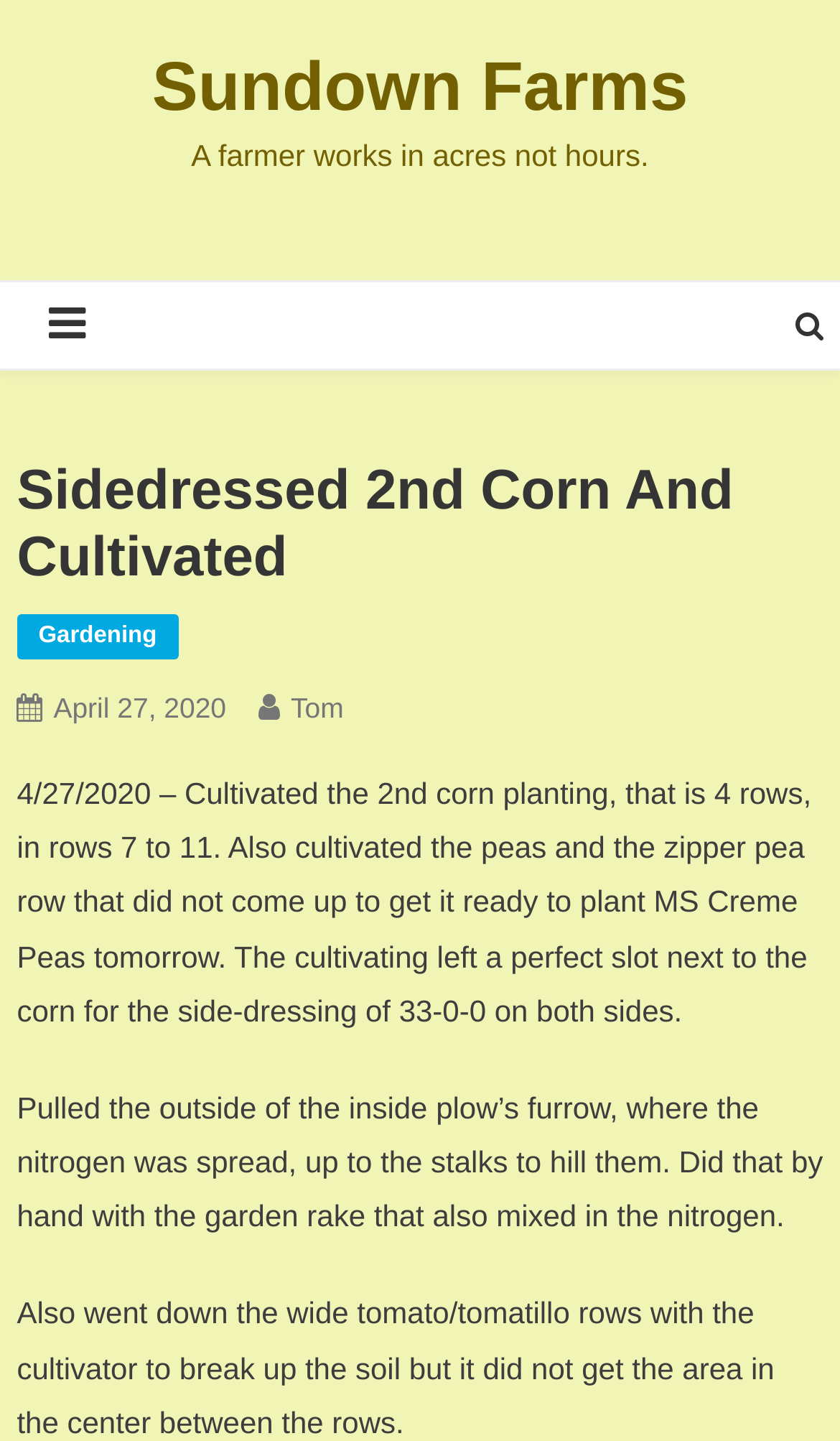Give an in-depth explanation of the webpage layout and content.

The webpage appears to be a blog post or article from Sundown Farms, with a focus on farming and gardening activities. At the top of the page, there is a link to the Sundown Farms website, accompanied by a quote "A farmer works in acres not hours." 

On the top-right corner, there are two icons, represented by '\uf0c9' and '\uf002', which may be social media links or other interactive elements. 

Below these elements, there is a header section that contains the title "Sidedressed 2nd Corn And Cultivated" in a prominent font size. This title is followed by a series of links, including "Gardening", a date "April 27, 2020", and the author's name "Tom". 

The main content of the webpage consists of three paragraphs of text, which describe the farming activities performed on April 27, 2020. The first paragraph explains the cultivation of the 2nd corn planting, peas, and zipper pea row. The second paragraph details the process of side-dressing the corn with nitrogen fertilizer. The third paragraph describes the use of a cultivator to break up the soil in the tomato/tomatillo rows. 

Overall, the webpage presents a detailed account of the farming activities performed on a specific date, with a focus on the cultivation and care of various crops.